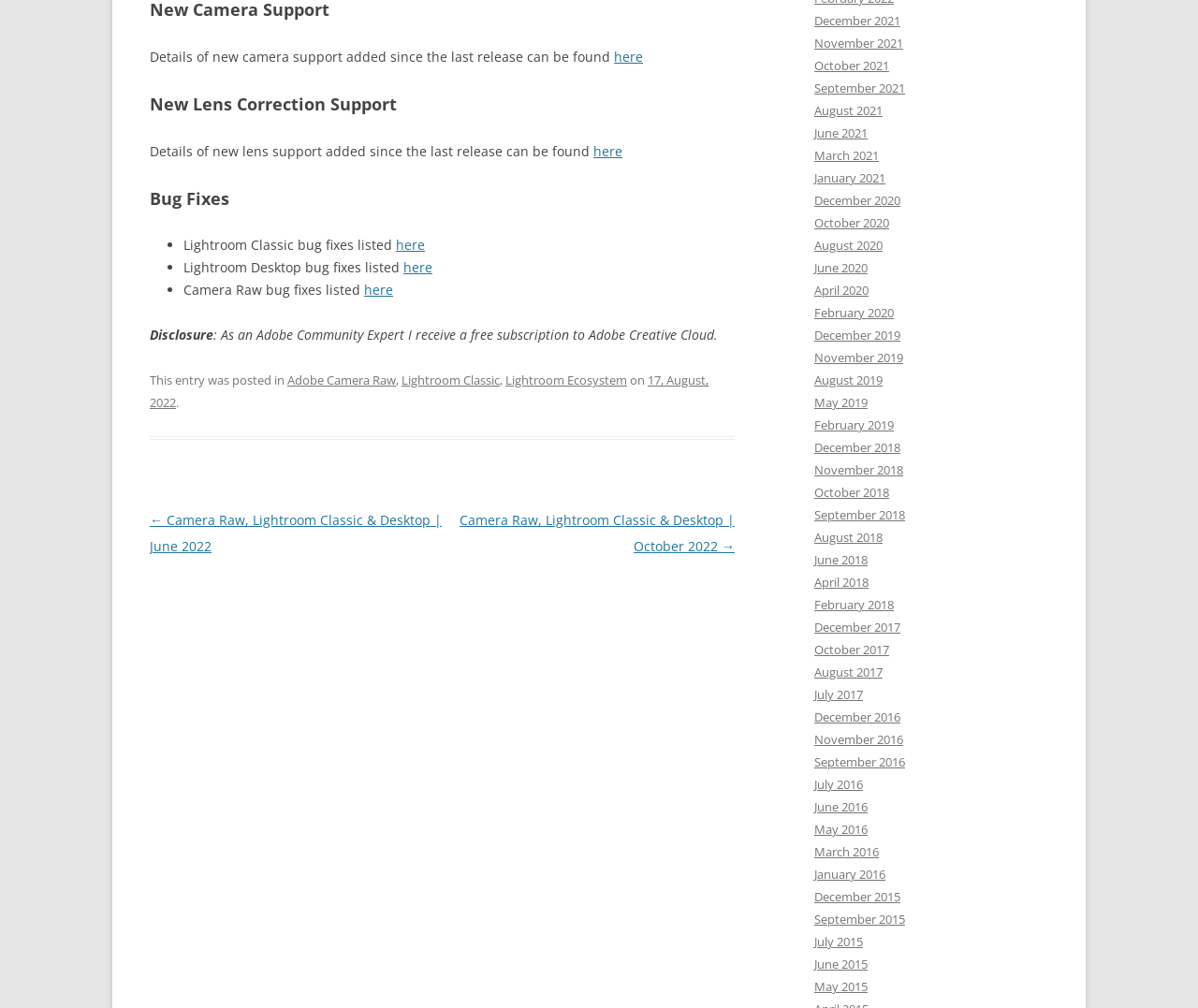How many types of bug fixes are listed on this webpage?
Answer with a single word or phrase by referring to the visual content.

3